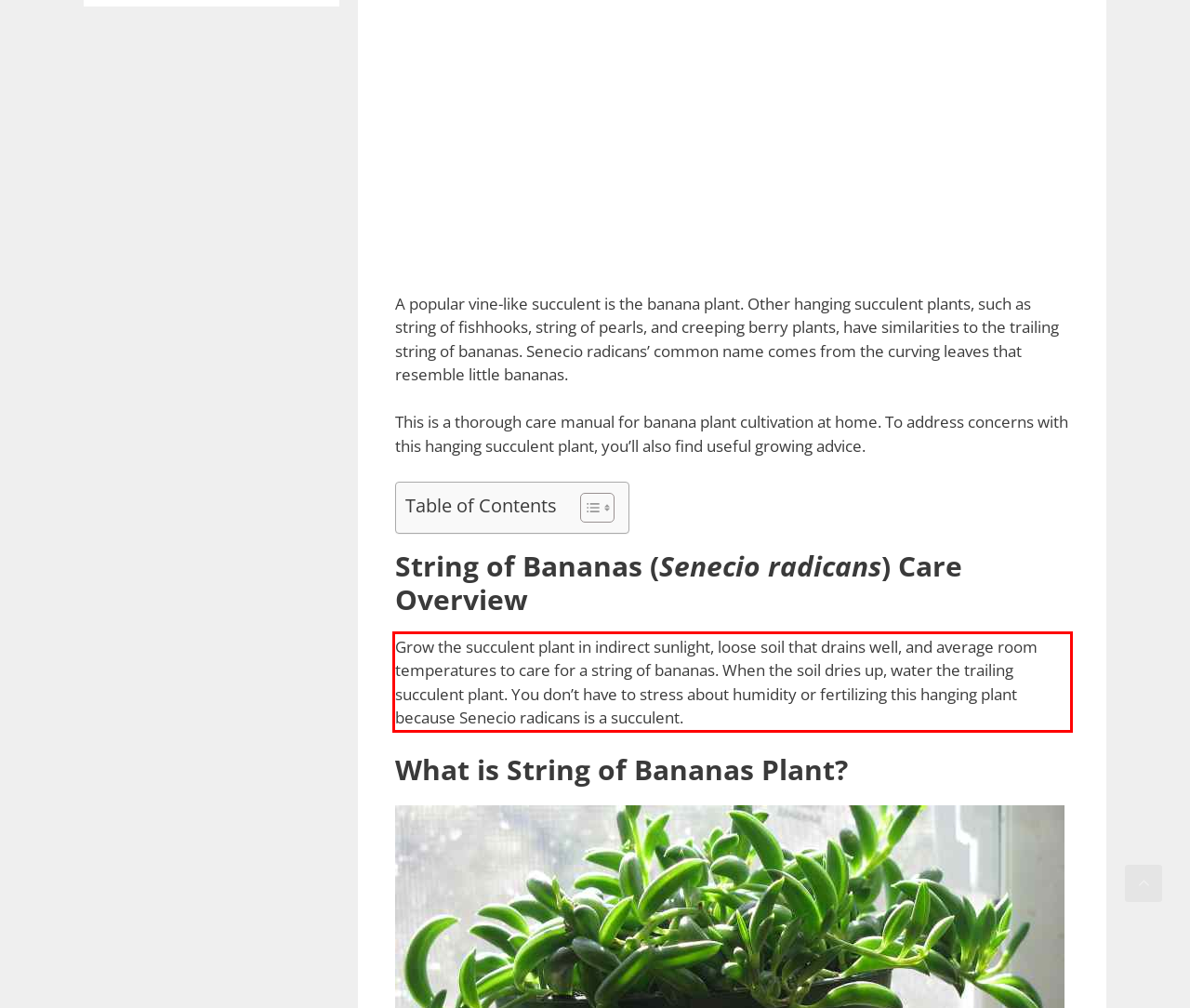Please extract the text content from the UI element enclosed by the red rectangle in the screenshot.

Grow the succulent plant in indirect sunlight, loose soil that drains well, and average room temperatures to care for a string of bananas. When the soil dries up, water the trailing succulent plant. You don’t have to stress about humidity or fertilizing this hanging plant because Senecio radicans is a succulent.